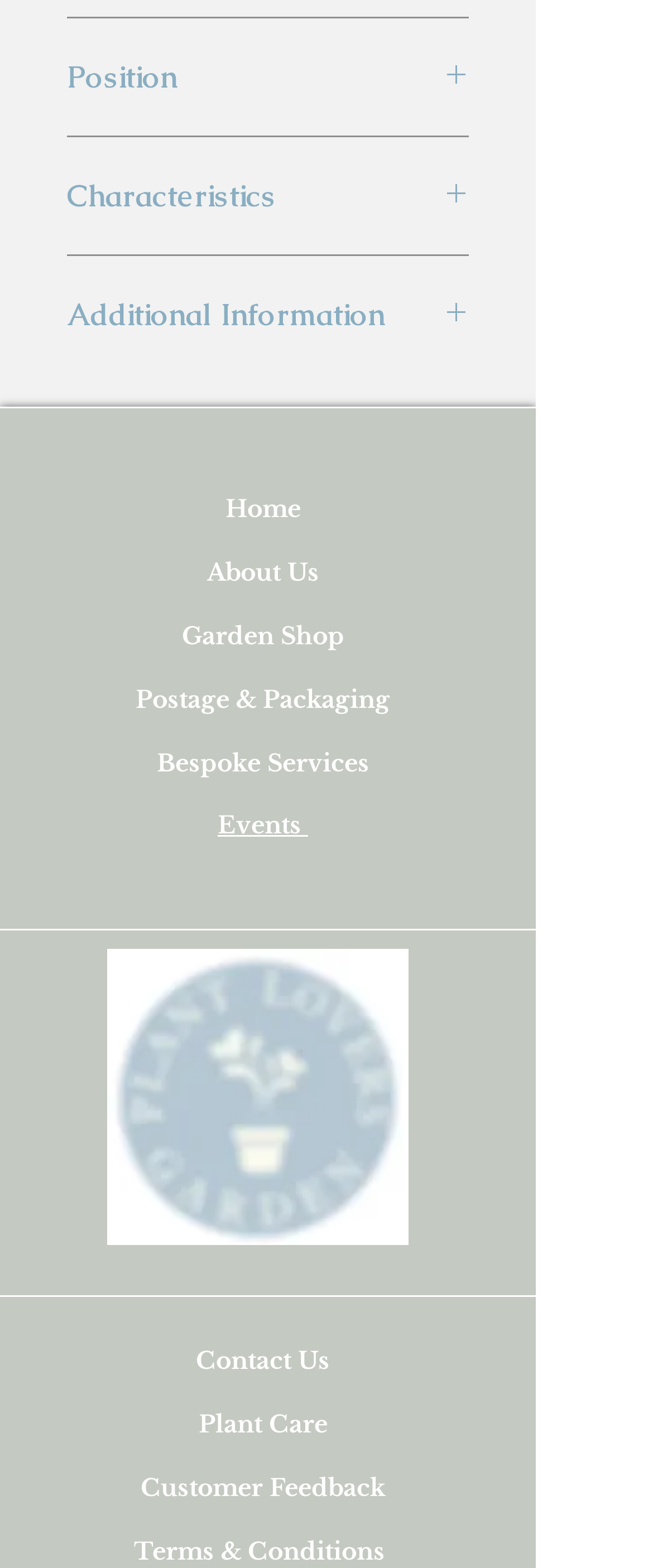Calculate the bounding box coordinates for the UI element based on the following description: "Position". Ensure the coordinates are four float numbers between 0 and 1, i.e., [left, top, right, bottom].

[0.103, 0.038, 0.718, 0.061]